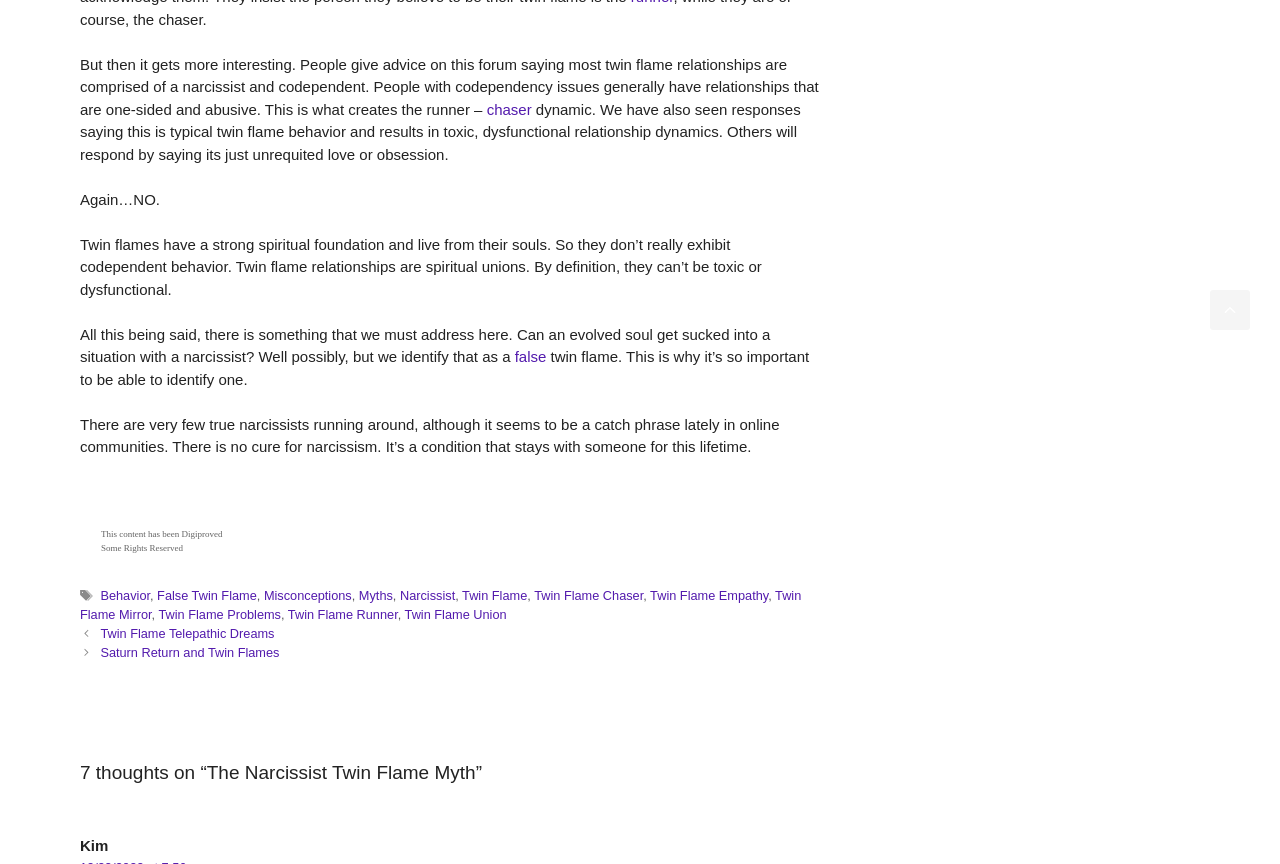Please determine the bounding box coordinates of the clickable area required to carry out the following instruction: "Scroll back to top of the page". The coordinates must be four float numbers between 0 and 1, represented as [left, top, right, bottom].

[0.945, 0.336, 0.977, 0.382]